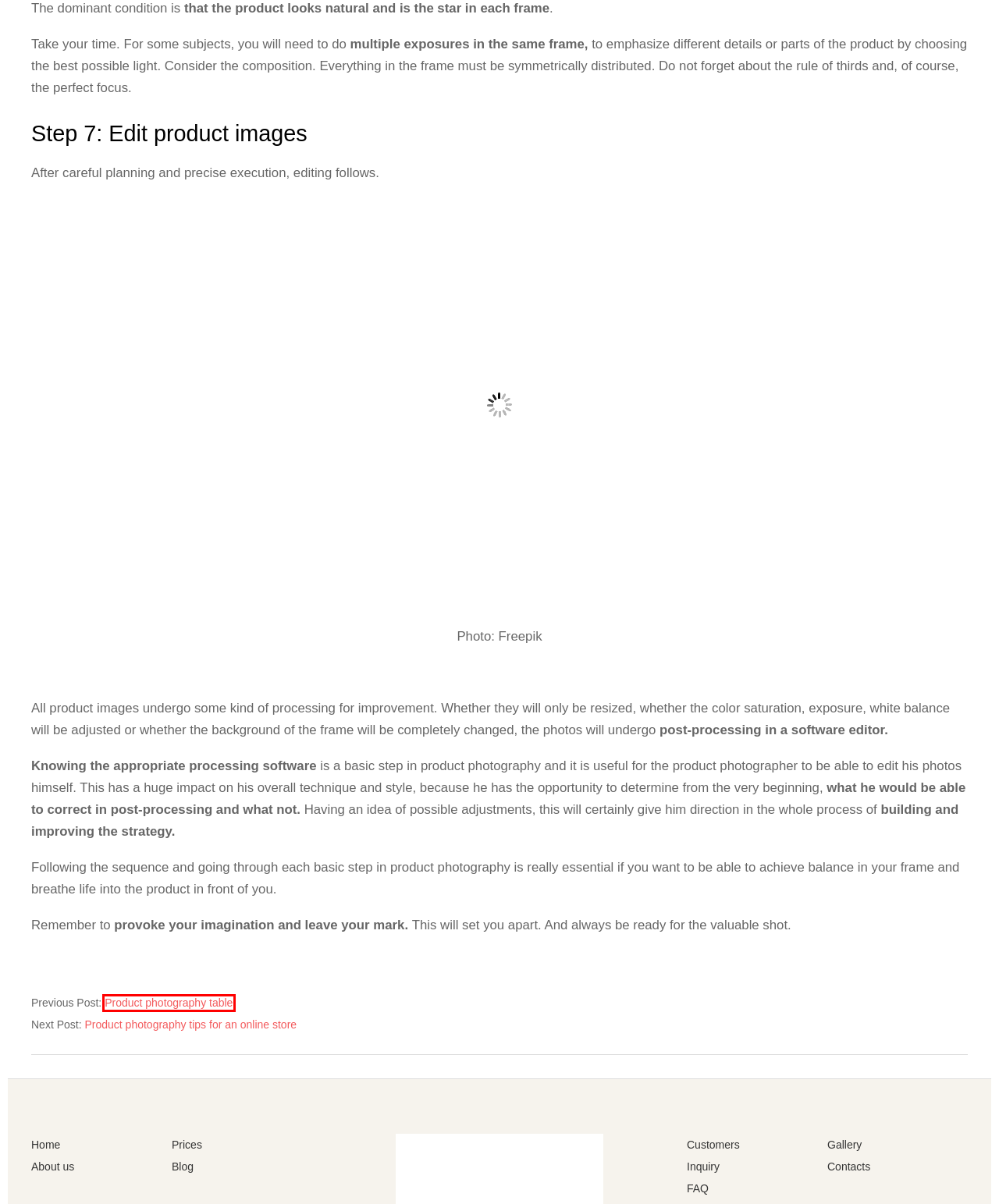Take a look at the provided webpage screenshot featuring a red bounding box around an element. Select the most appropriate webpage description for the page that loads after clicking on the element inside the red bounding box. Here are the candidates:
A. Contacts | PhotoPro.bg
B. Prices | PhotoPro.bg
C. Inquiry | PhotoPro.bg
D. News  | PhotoPro.bg
E. Product photography table | PhotoPro.bg
F. About us | PhotoPro.bg
G. Product photography tips for an online store | PhotoPro.bg
H. Product photography for online stores and Amazon – PhotoPro

E